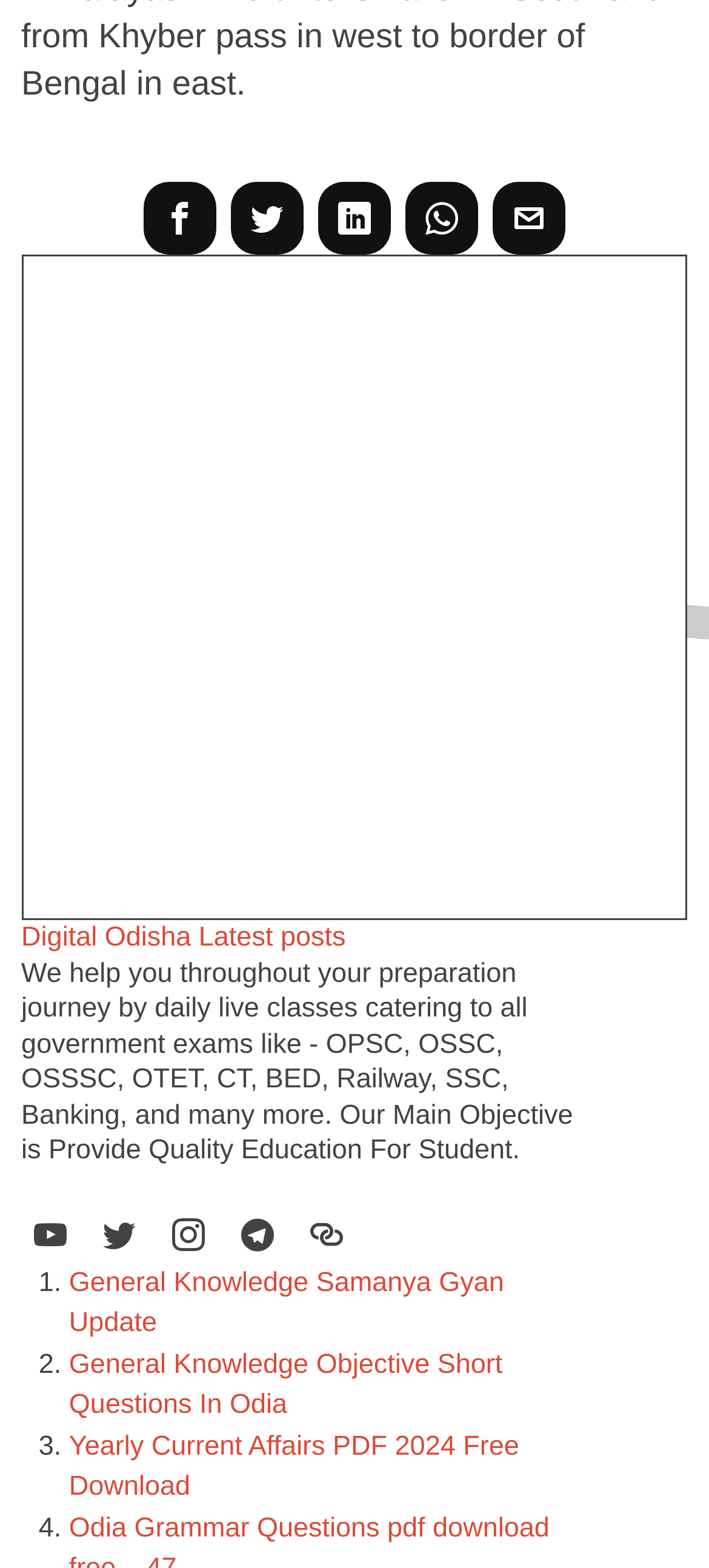Can you specify the bounding box coordinates of the area that needs to be clicked to fulfill the following instruction: "Read General Knowledge Samanya Gyan Update"?

[0.097, 0.808, 0.711, 0.854]